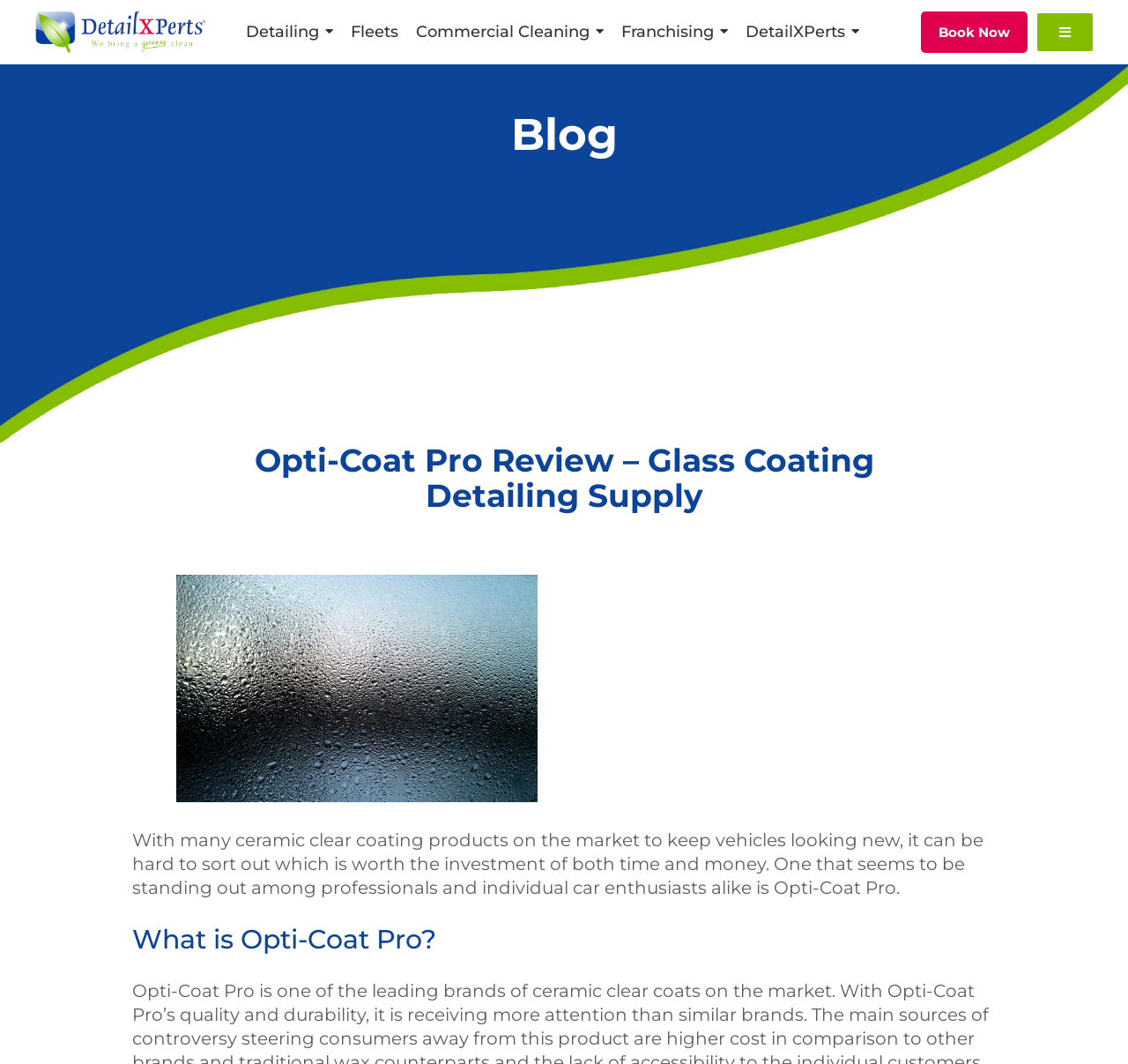Please reply to the following question using a single word or phrase: 
What is the topic of the section below the image?

What is Opti-Coat Pro?